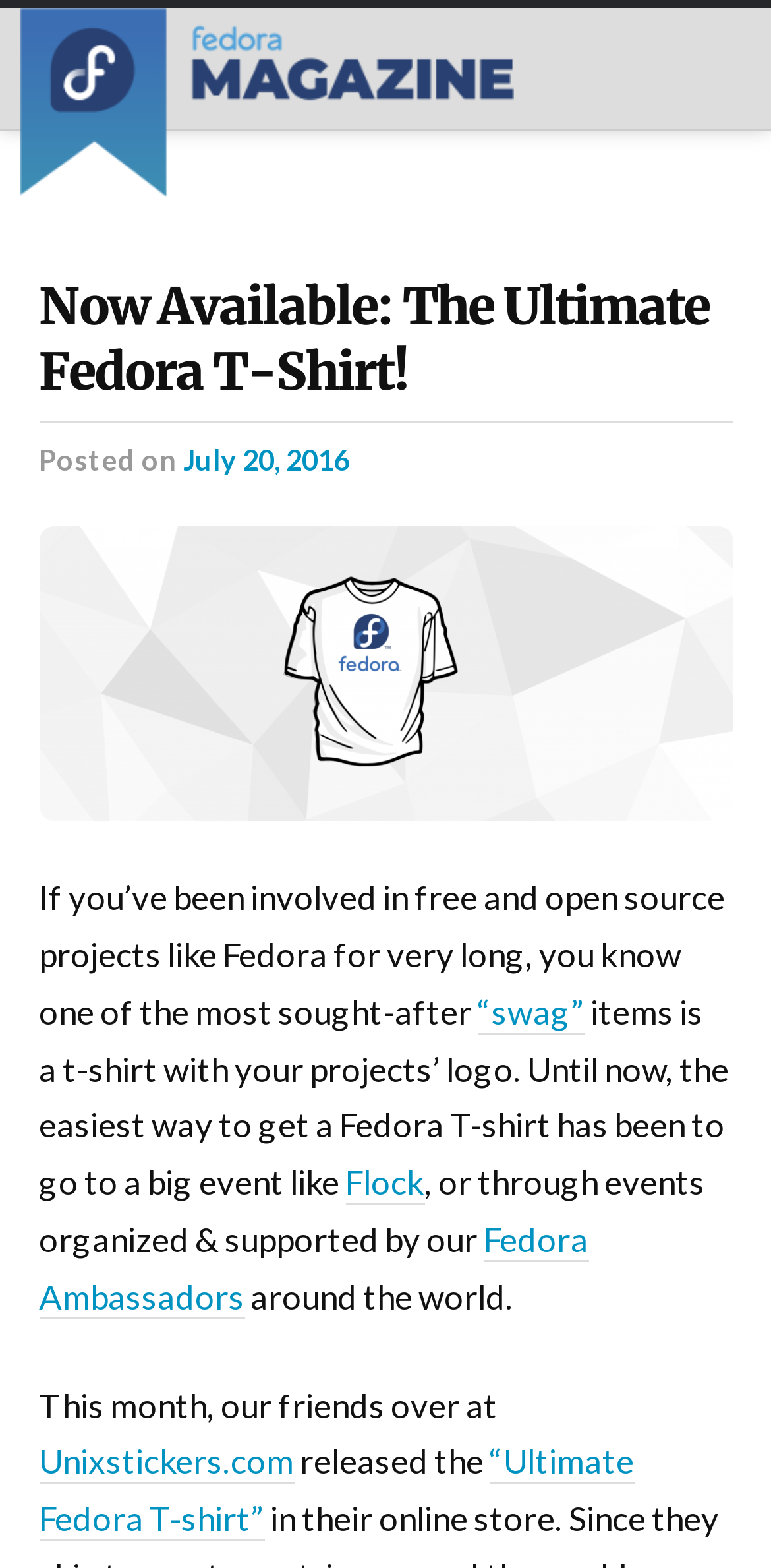Provide the bounding box coordinates in the format (top-left x, top-left y, bottom-right x, bottom-right y). All values are floating point numbers between 0 and 1. Determine the bounding box coordinate of the UI element described as: “swag”

[0.619, 0.632, 0.758, 0.659]